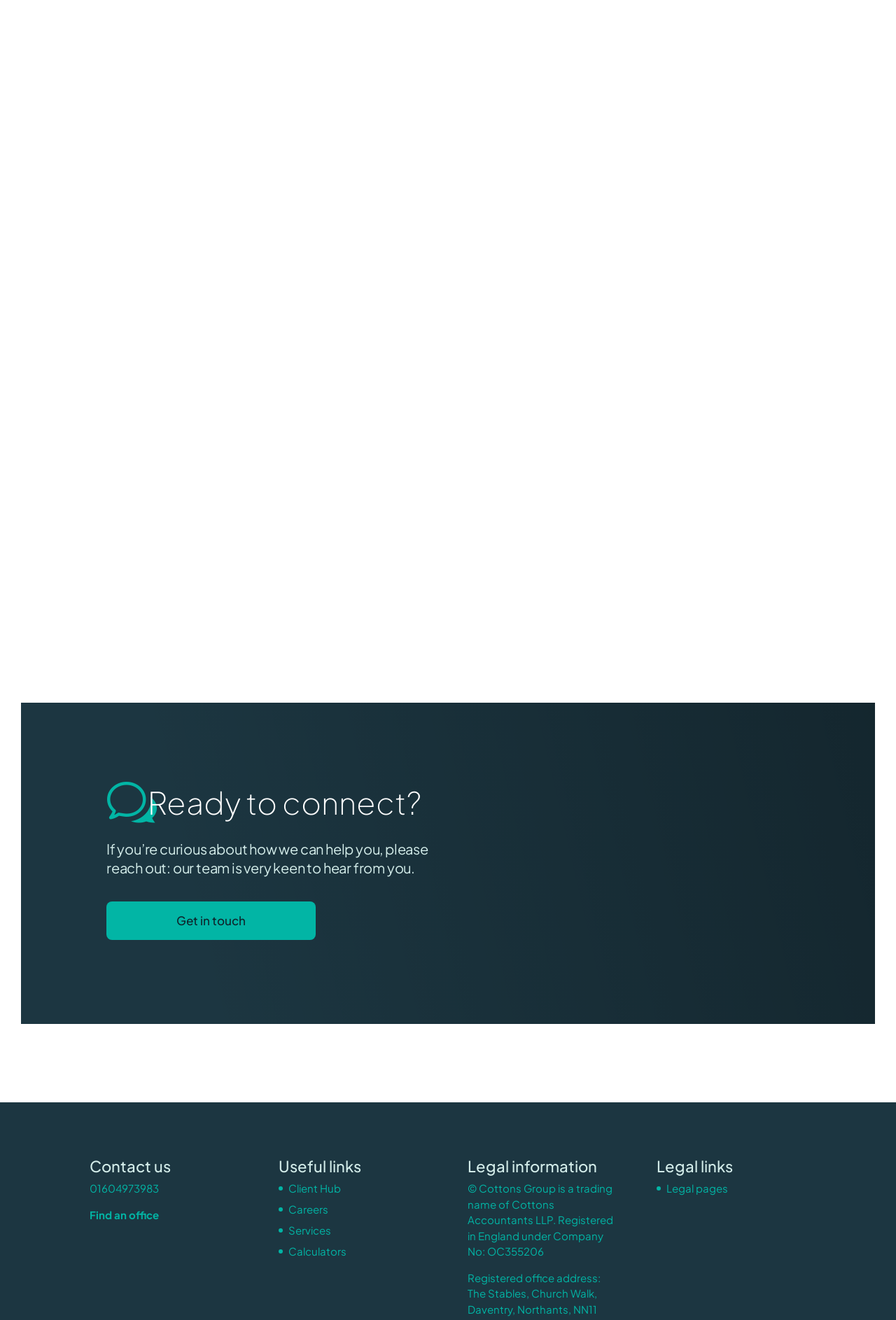Identify the bounding box coordinates for the UI element mentioned here: "get in touch with us". Provide the coordinates as four float values between 0 and 1, i.e., [left, top, right, bottom].

[0.299, 0.485, 0.421, 0.497]